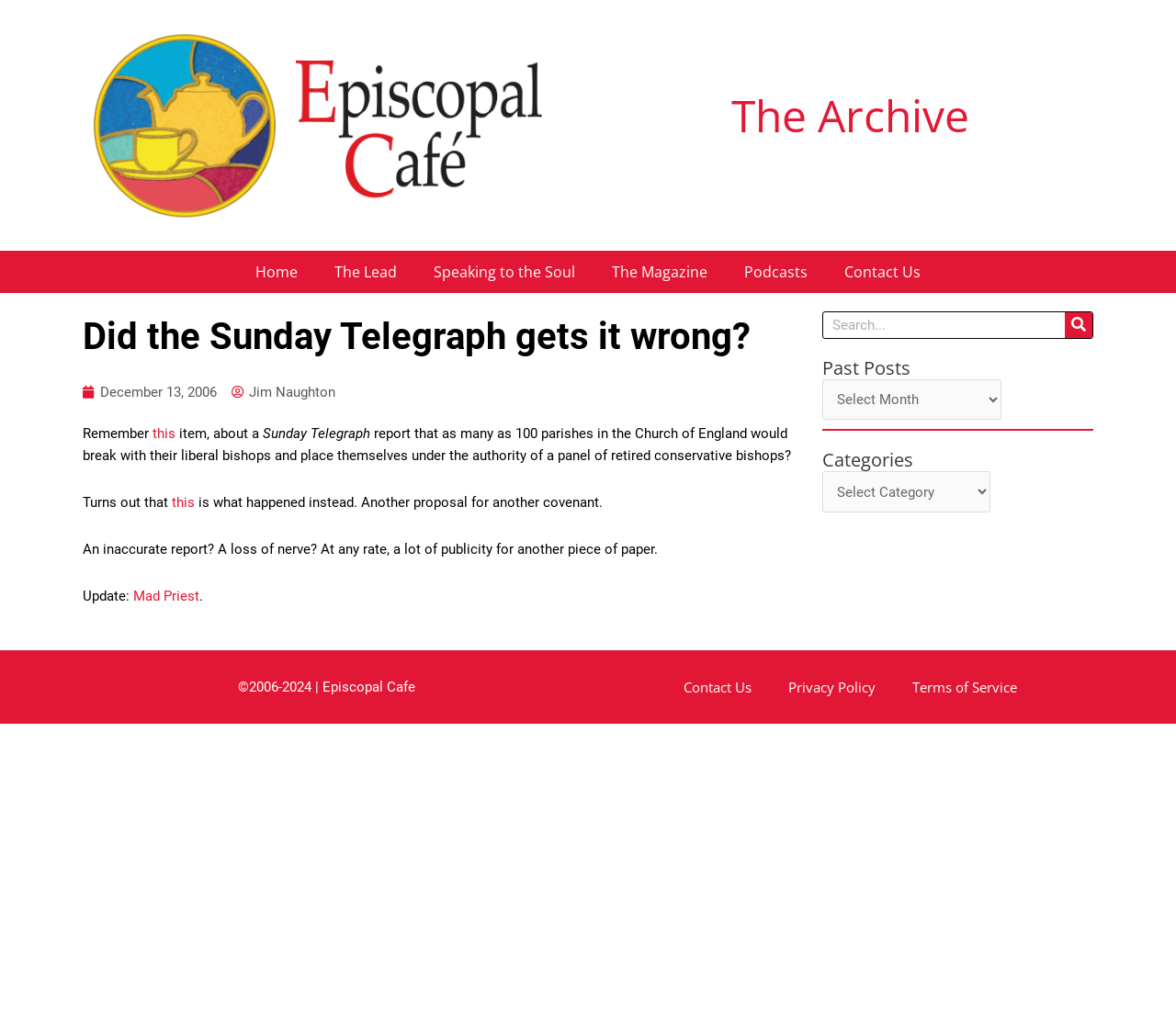Please provide the bounding box coordinates for the element that needs to be clicked to perform the instruction: "Contact Us". The coordinates must consist of four float numbers between 0 and 1, formatted as [left, top, right, bottom].

[0.702, 0.244, 0.798, 0.286]